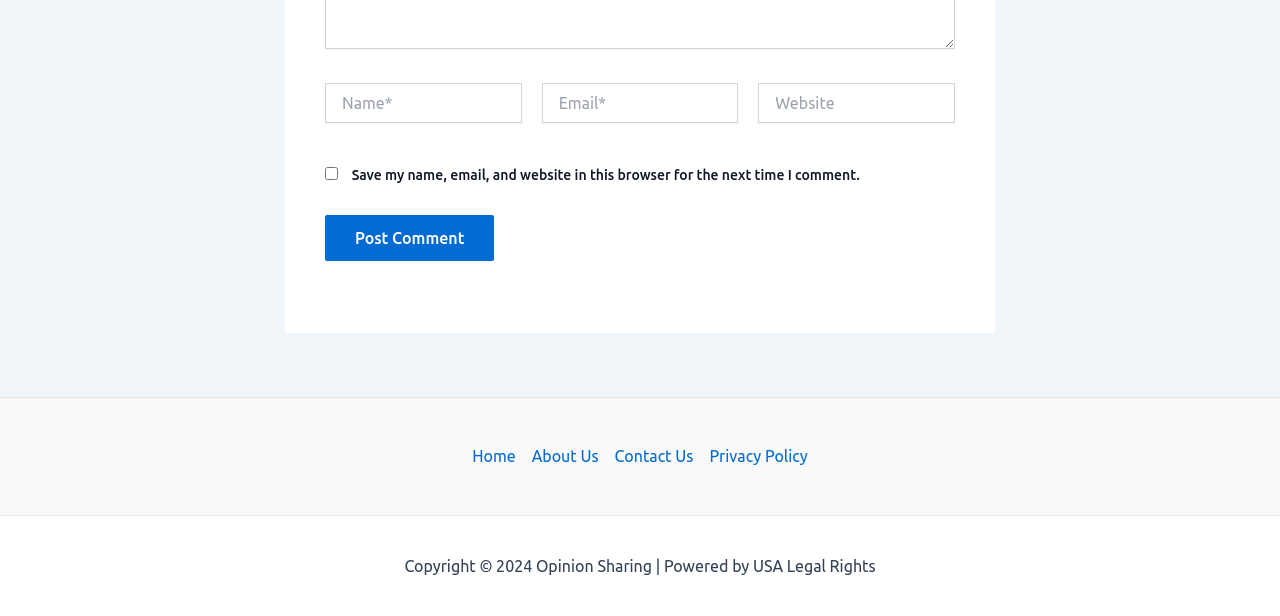Specify the bounding box coordinates for the region that must be clicked to perform the given instruction: "Visit the home page".

[0.369, 0.72, 0.409, 0.763]